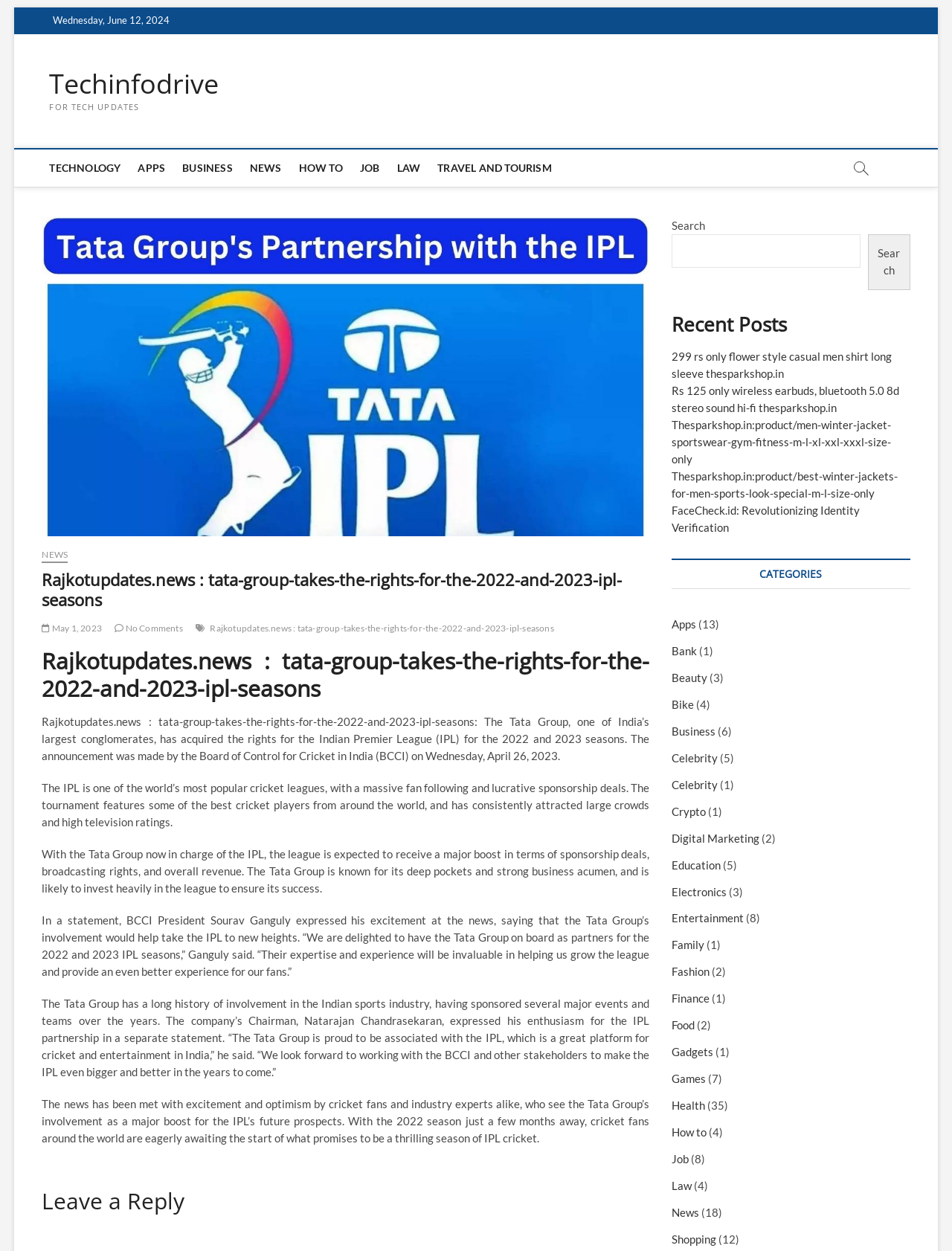Indicate the bounding box coordinates of the clickable region to achieve the following instruction: "Search for something."

[0.706, 0.187, 0.904, 0.214]